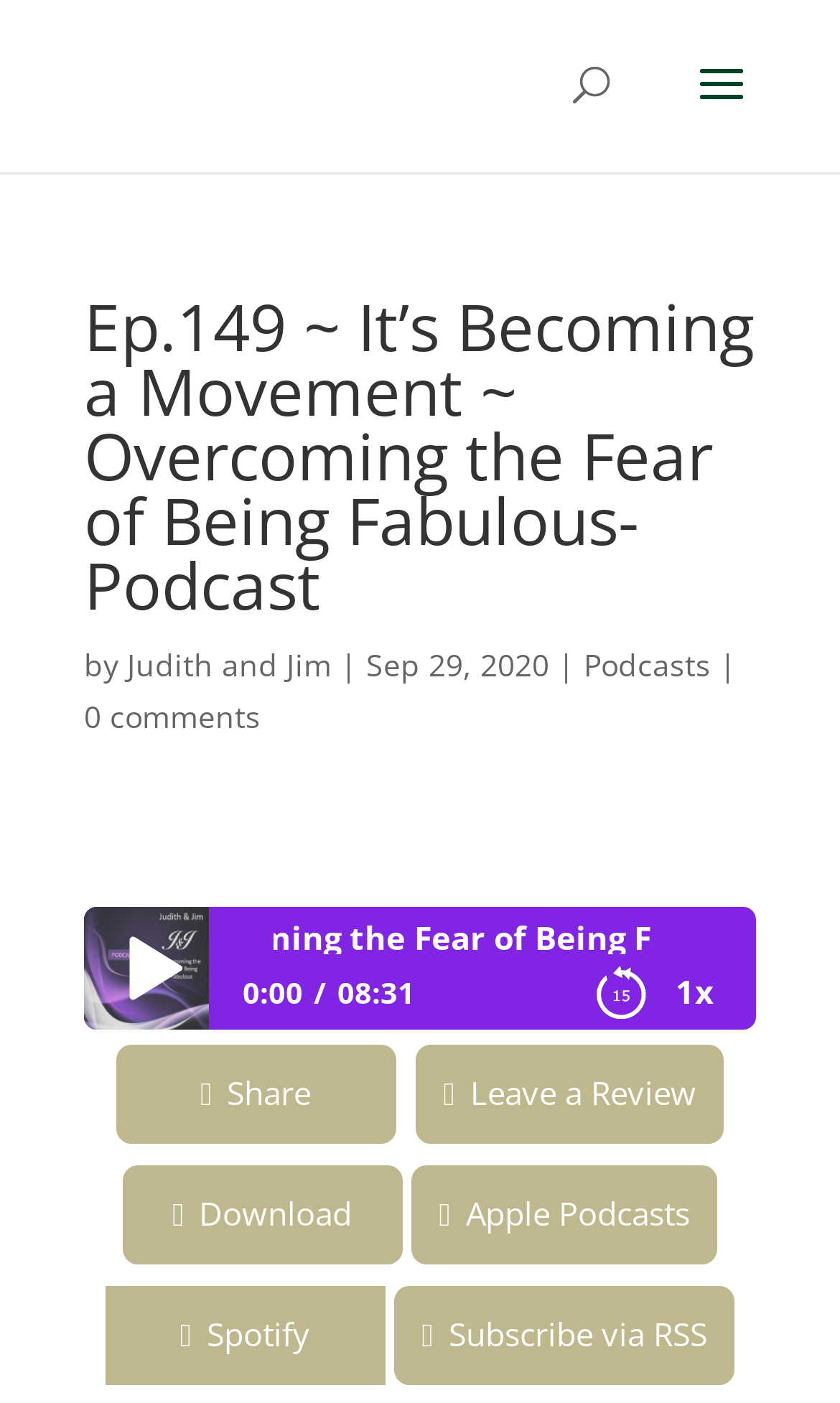Summarize the webpage comprehensively, mentioning all visible components.

This webpage appears to be a podcast episode page. At the top, there is a search bar that spans about 40% of the width of the page, located near the top left corner. Below the search bar, there is a large heading that reads "Ep.149 ~ It’s Becoming a Movement ~ Overcoming the Fear of Being Fabulous-Podcast" which takes up about 80% of the page width. 

To the right of the heading, there is a text "by" followed by a link "Judith and Jim", a vertical bar, and then a date "Sep 29, 2020". Below this, there is a link "Podcasts" and another link "0 comments". 

Further down, there is a table with two columns. The left column contains a link, and the right column has a text "1x". Below this table, there is another table with two columns, containing timestamps "0:00" and "08:31". 

On the lower half of the page, there is a list item marked with a bullet point, followed by a link to the podcast episode. To the left of this link, there are three social media links: "Share", "Leave a Review", and "Download". Below these links, there are three more links: "Apple Podcasts", "Spotify", and "Subscribe via RSS".